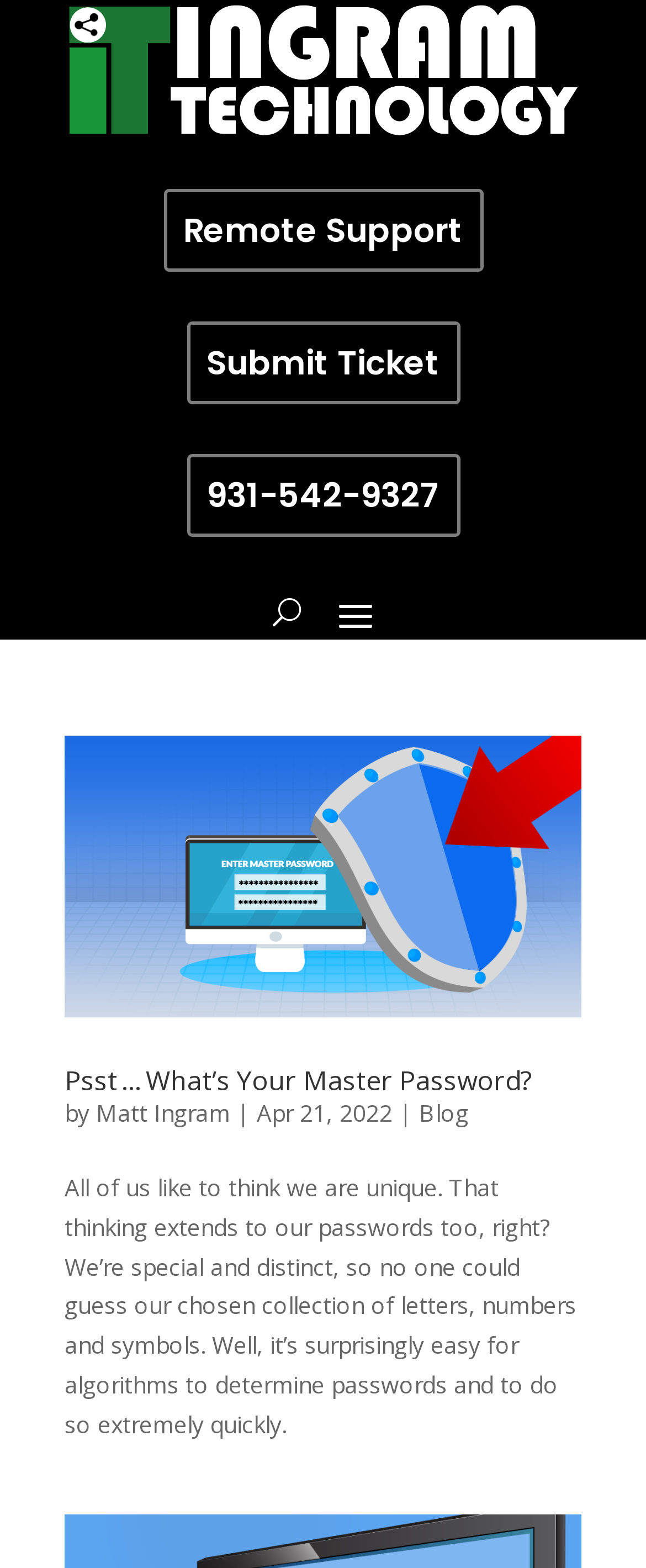Determine the bounding box coordinates (top-left x, top-left y, bottom-right x, bottom-right y) of the UI element described in the following text: Blog

[0.649, 0.7, 0.726, 0.72]